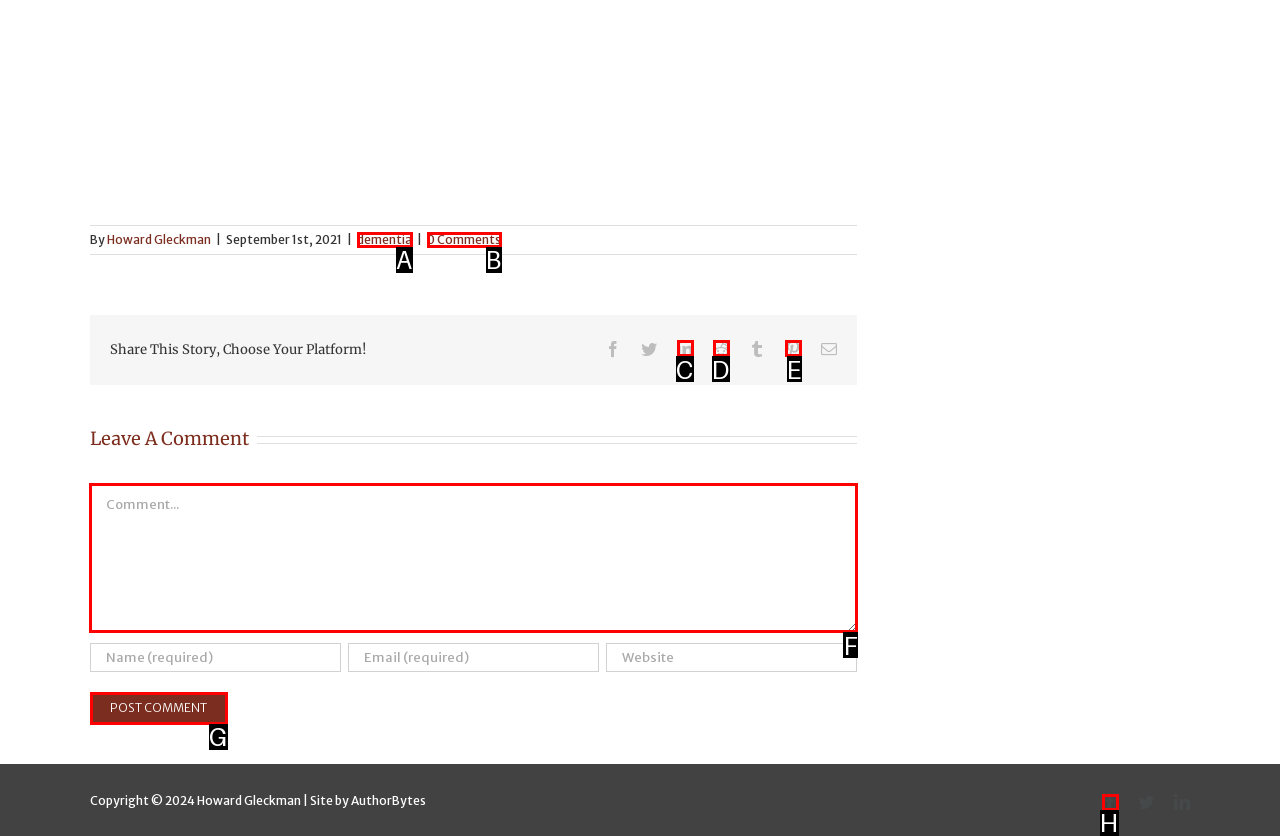Identify the correct choice to execute this task: Enter your comment in the text box
Respond with the letter corresponding to the right option from the available choices.

F